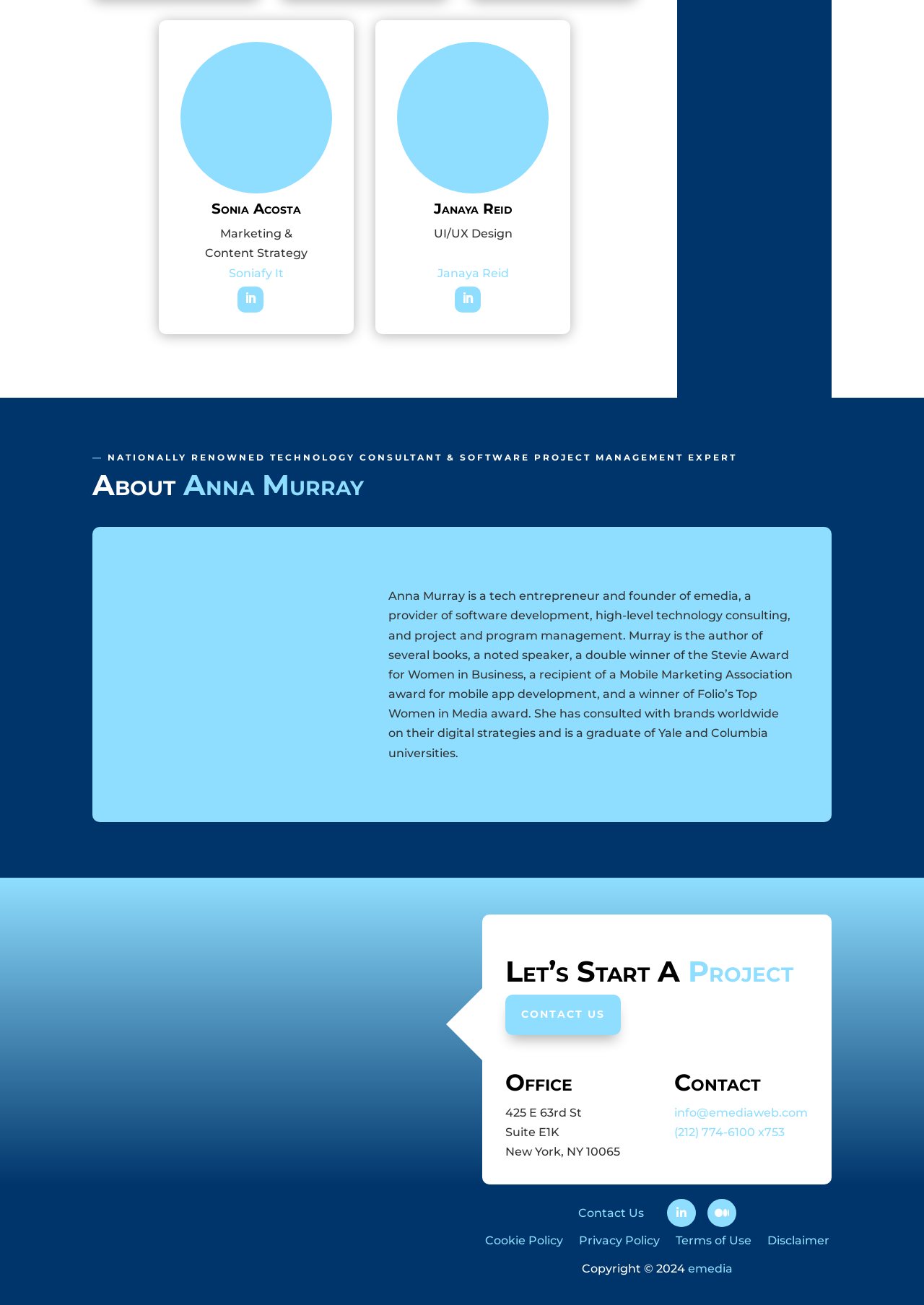Please identify the bounding box coordinates of the region to click in order to complete the task: "Read about Anna Murray". The coordinates must be four float numbers between 0 and 1, specified as [left, top, right, bottom].

[0.1, 0.36, 0.9, 0.389]